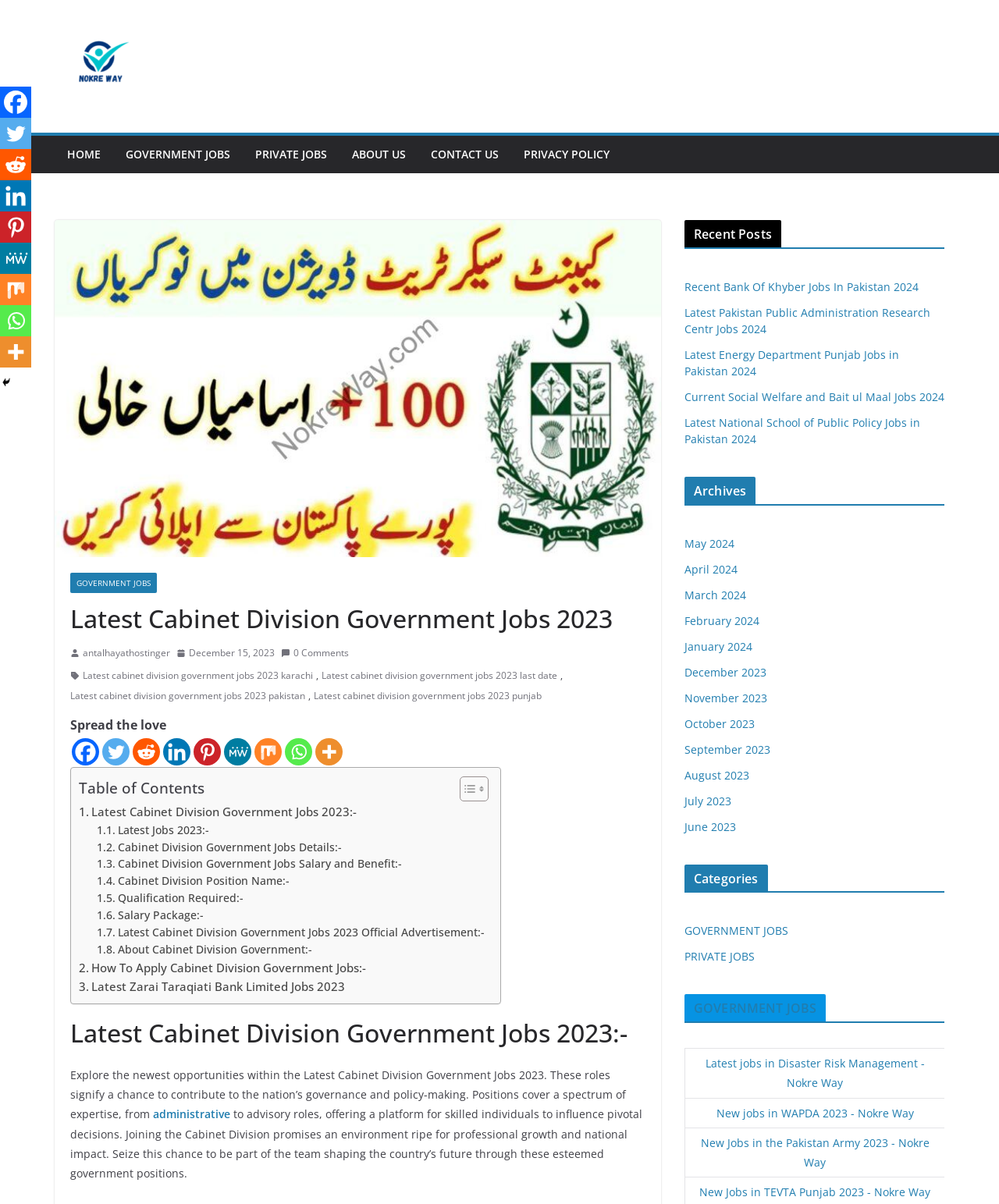Utilize the details in the image to give a detailed response to the question: What is the purpose of the 'Table of Contents' section?

I deduced this by looking at the 'Table of Contents' section, which has links to different parts of the webpage, allowing users to quickly navigate to specific sections.